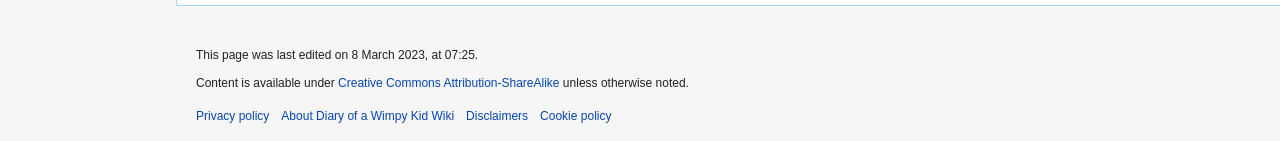What is the host of the website?
Using the image, respond with a single word or phrase.

Grifkuba